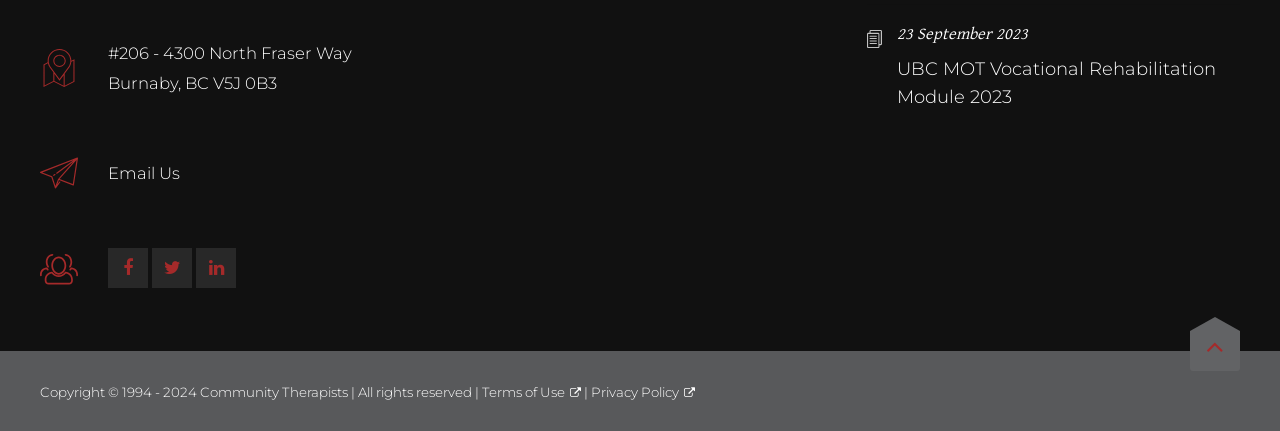Extract the bounding box for the UI element that matches this description: "Container House".

None